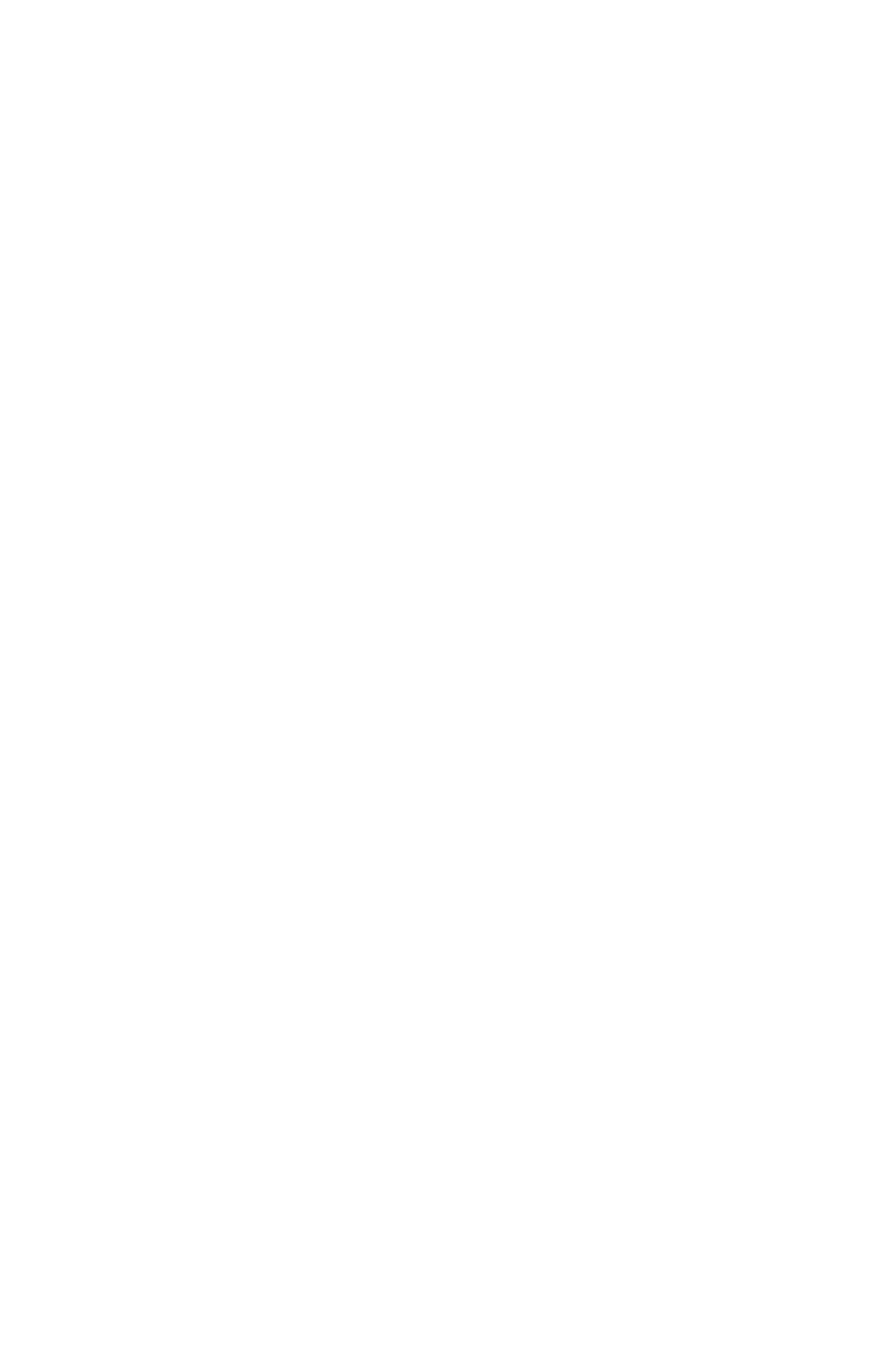How many categories are listed?
Carefully analyze the image and provide a detailed answer to the question.

I counted the number of links under the 'Categories' heading, which are 12 in total.